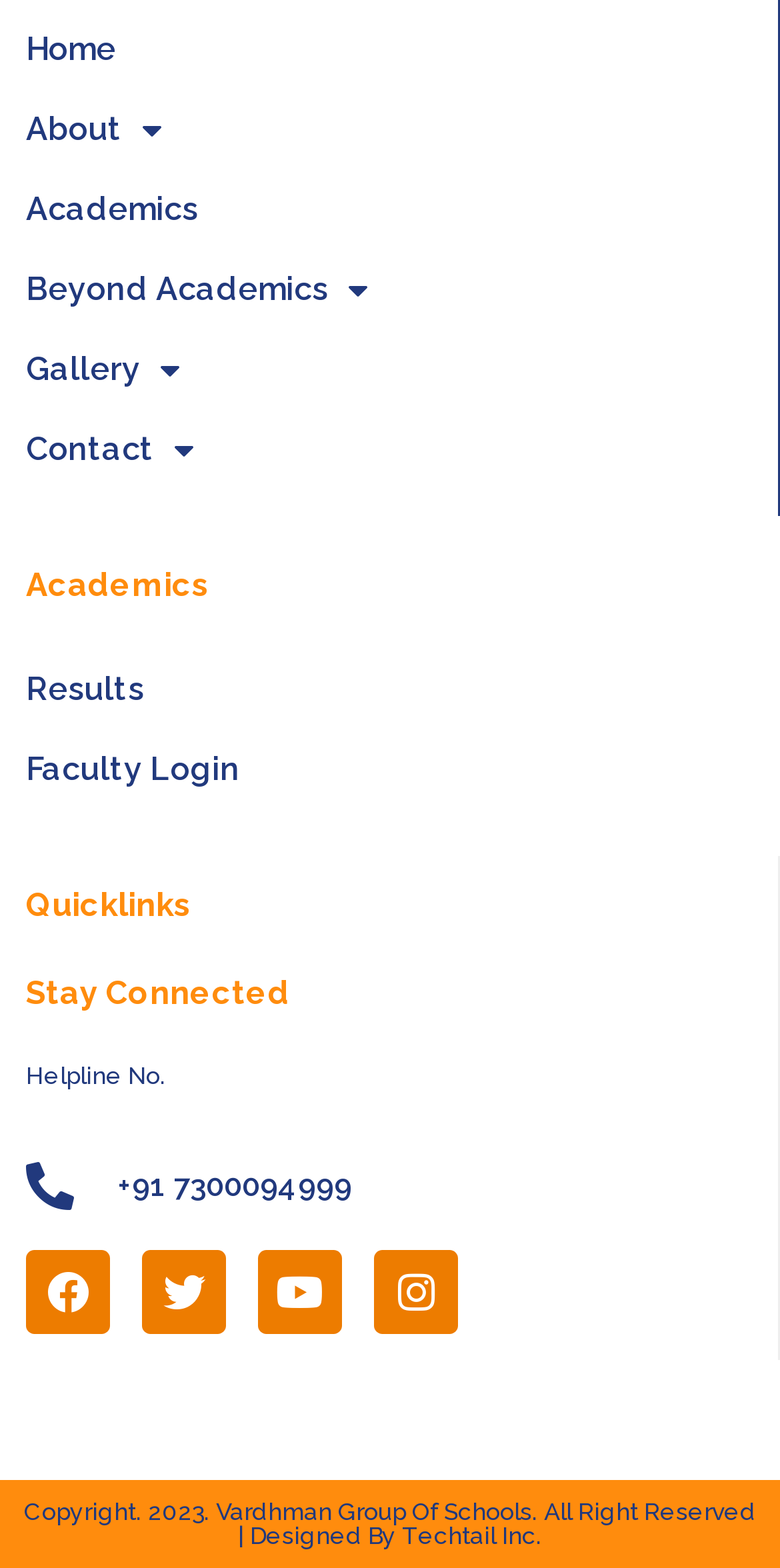Bounding box coordinates are specified in the format (top-left x, top-left y, bottom-right x, bottom-right y). All values are floating point numbers bounded between 0 and 1. Please provide the bounding box coordinate of the region this sentence describes: Beyond Academics

[0.033, 0.159, 0.964, 0.21]